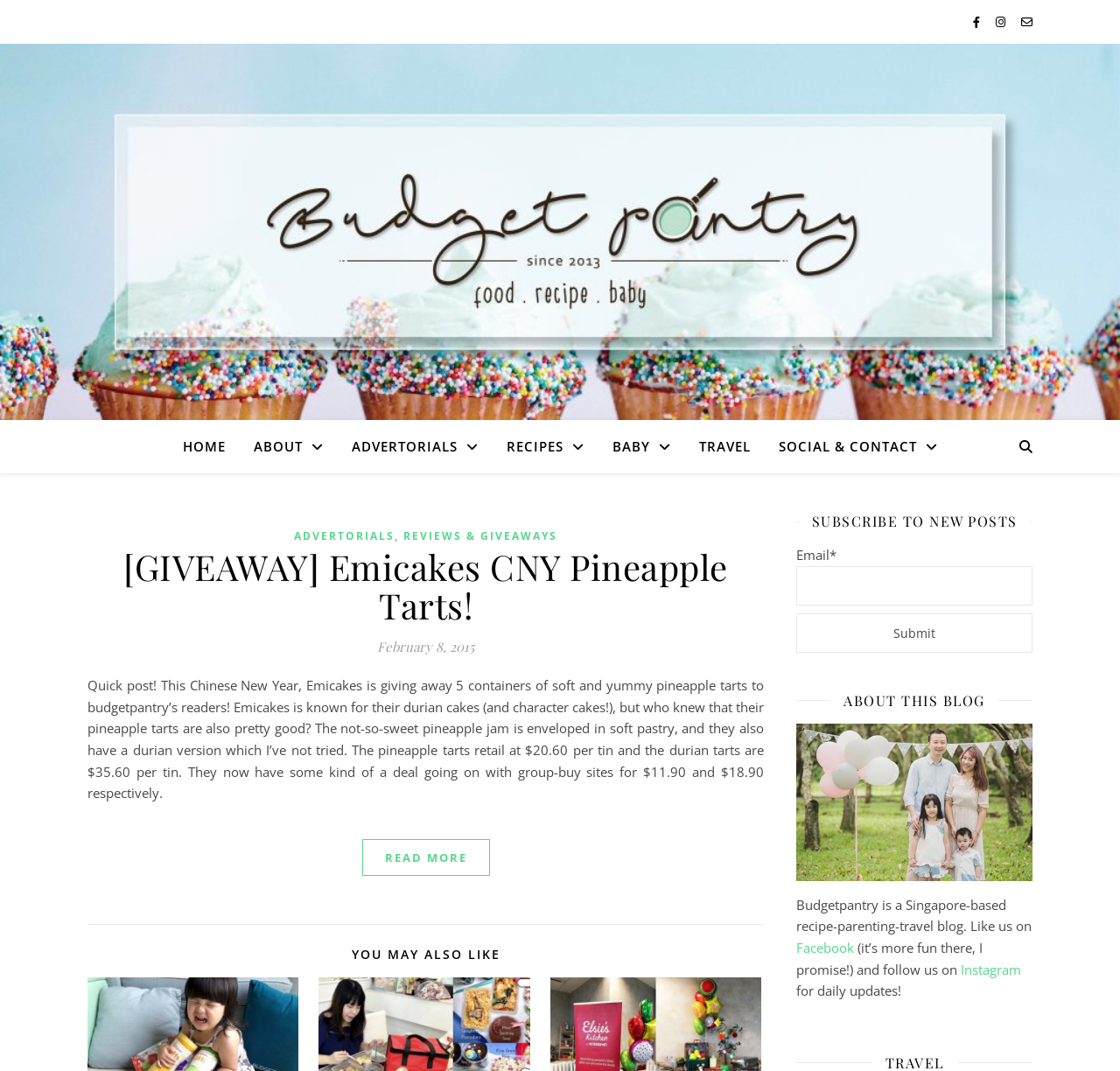Kindly provide the bounding box coordinates of the section you need to click on to fulfill the given instruction: "Follow Budgetpantry on Facebook".

[0.711, 0.877, 0.762, 0.893]